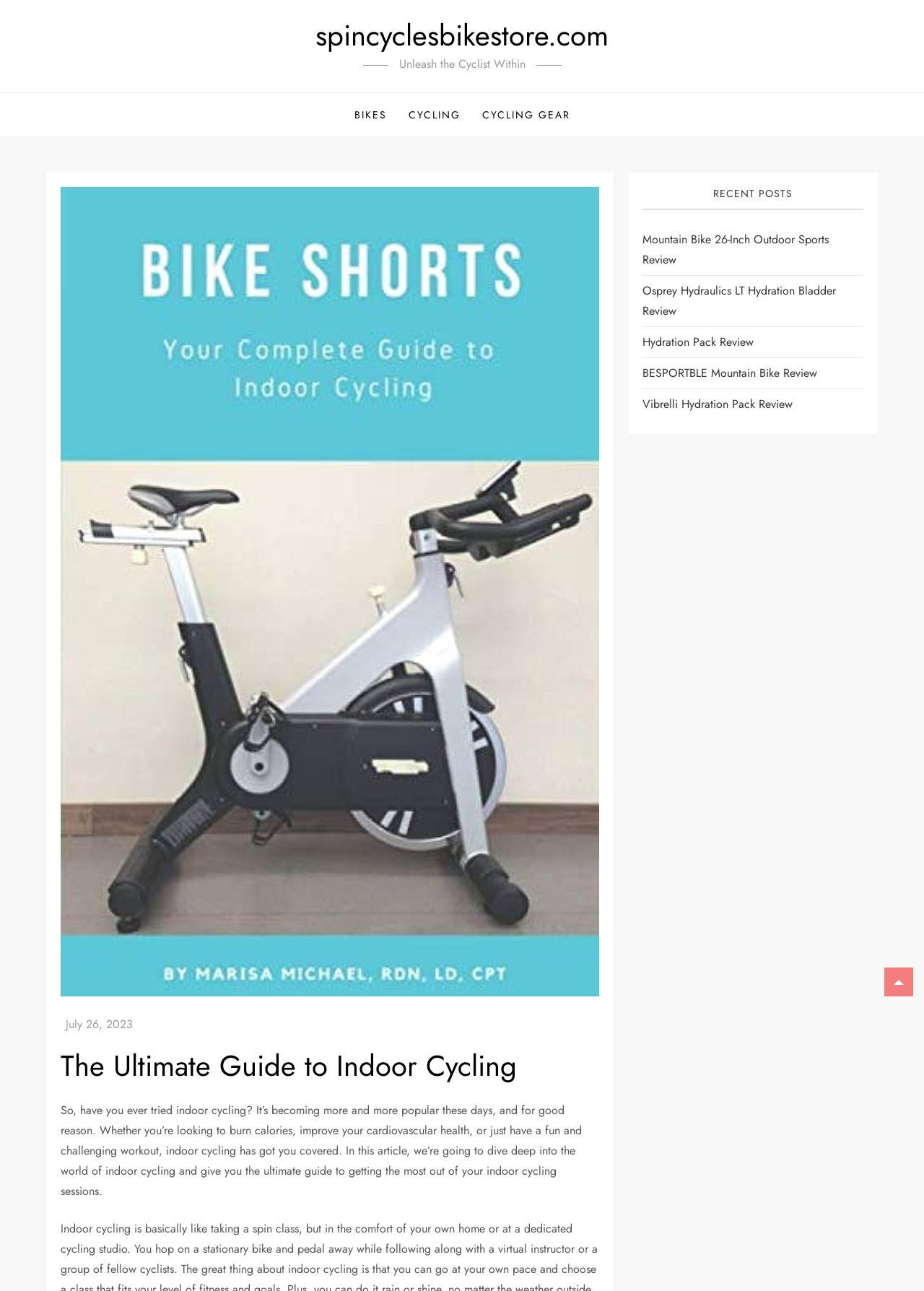Identify and extract the heading text of the webpage.

The Ultimate Guide to Indoor Cycling